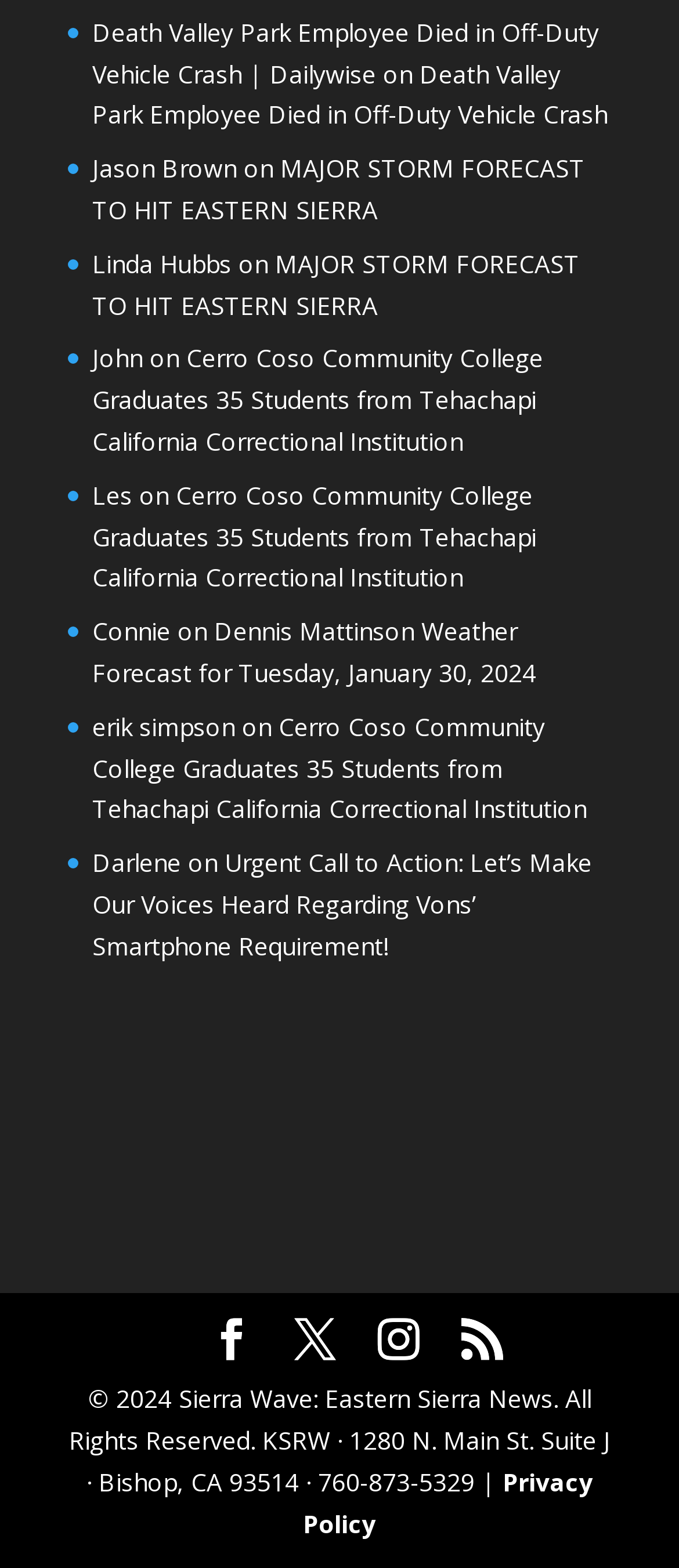Please identify the bounding box coordinates of the element on the webpage that should be clicked to follow this instruction: "Read about major storm forecast to hit Eastern Sierra". The bounding box coordinates should be given as four float numbers between 0 and 1, formatted as [left, top, right, bottom].

[0.136, 0.097, 0.862, 0.144]